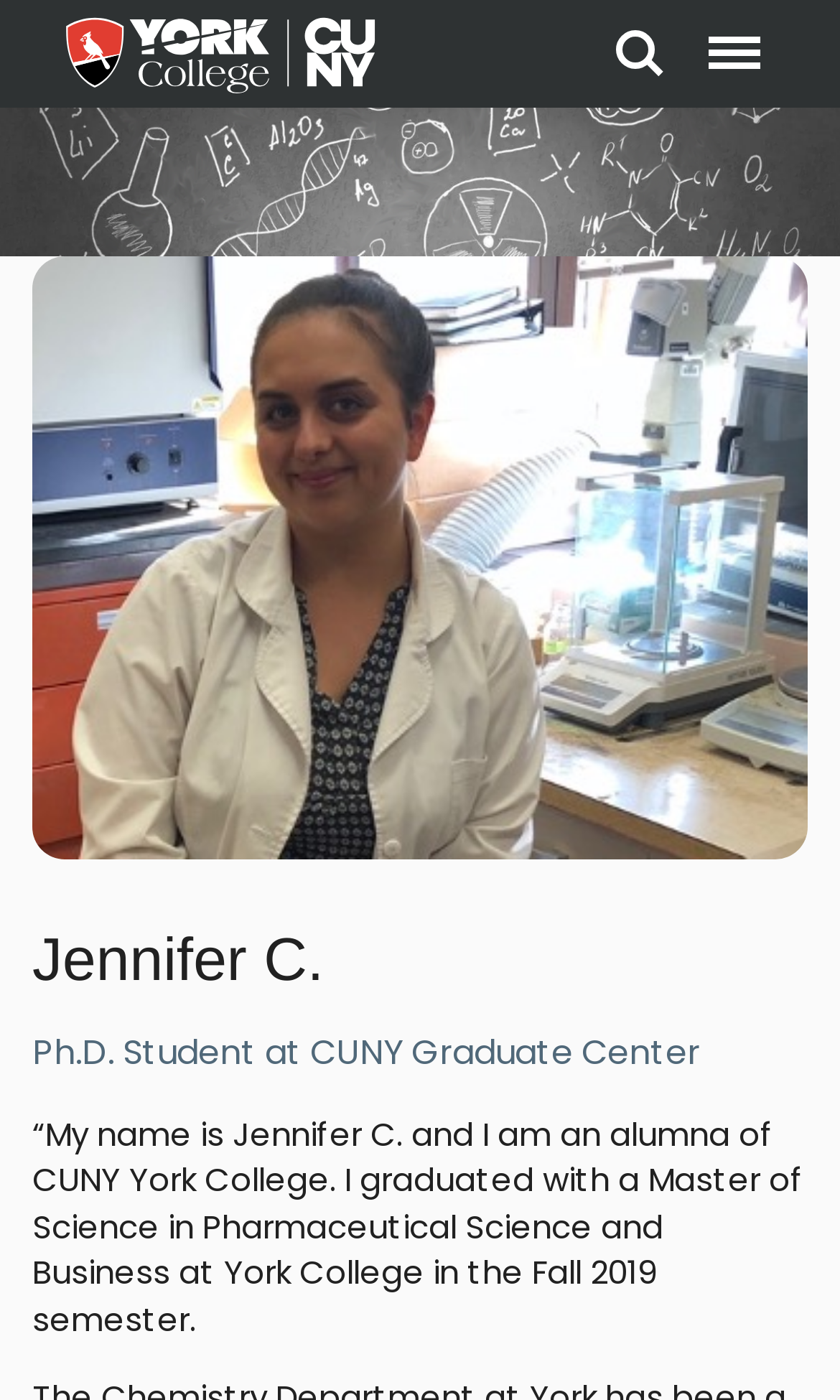Given the element description Search, predict the bounding box coordinates for the UI element in the webpage screenshot. The format should be (top-left x, top-left y, bottom-right x, bottom-right y), and the values should be between 0 and 1.

[0.705, 0.005, 0.818, 0.072]